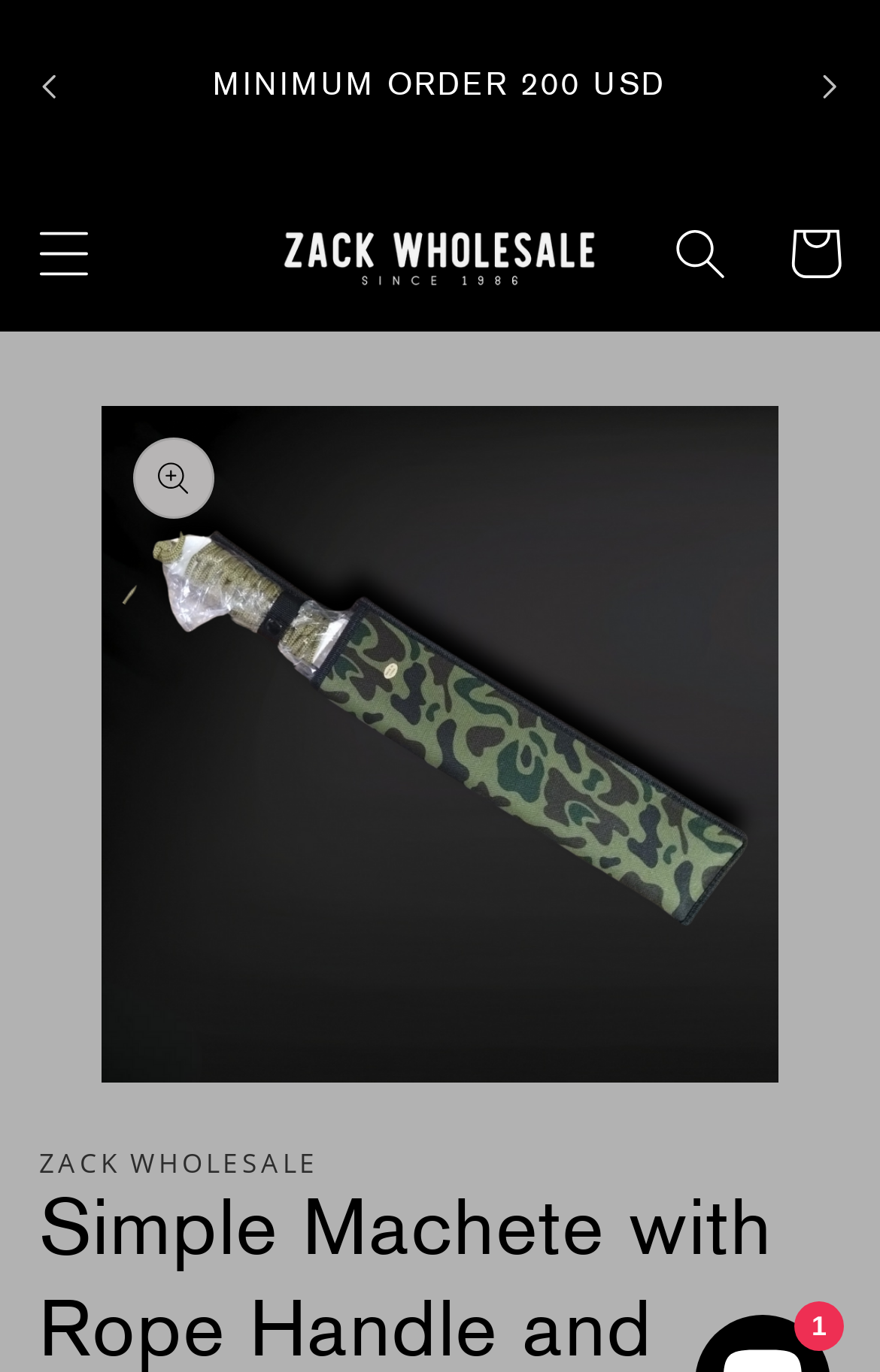Find the bounding box coordinates for the HTML element described in this sentence: "parent_node: Cart". Provide the coordinates as four float numbers between 0 and 1, in the format [left, top, right, bottom].

[0.272, 0.144, 0.728, 0.224]